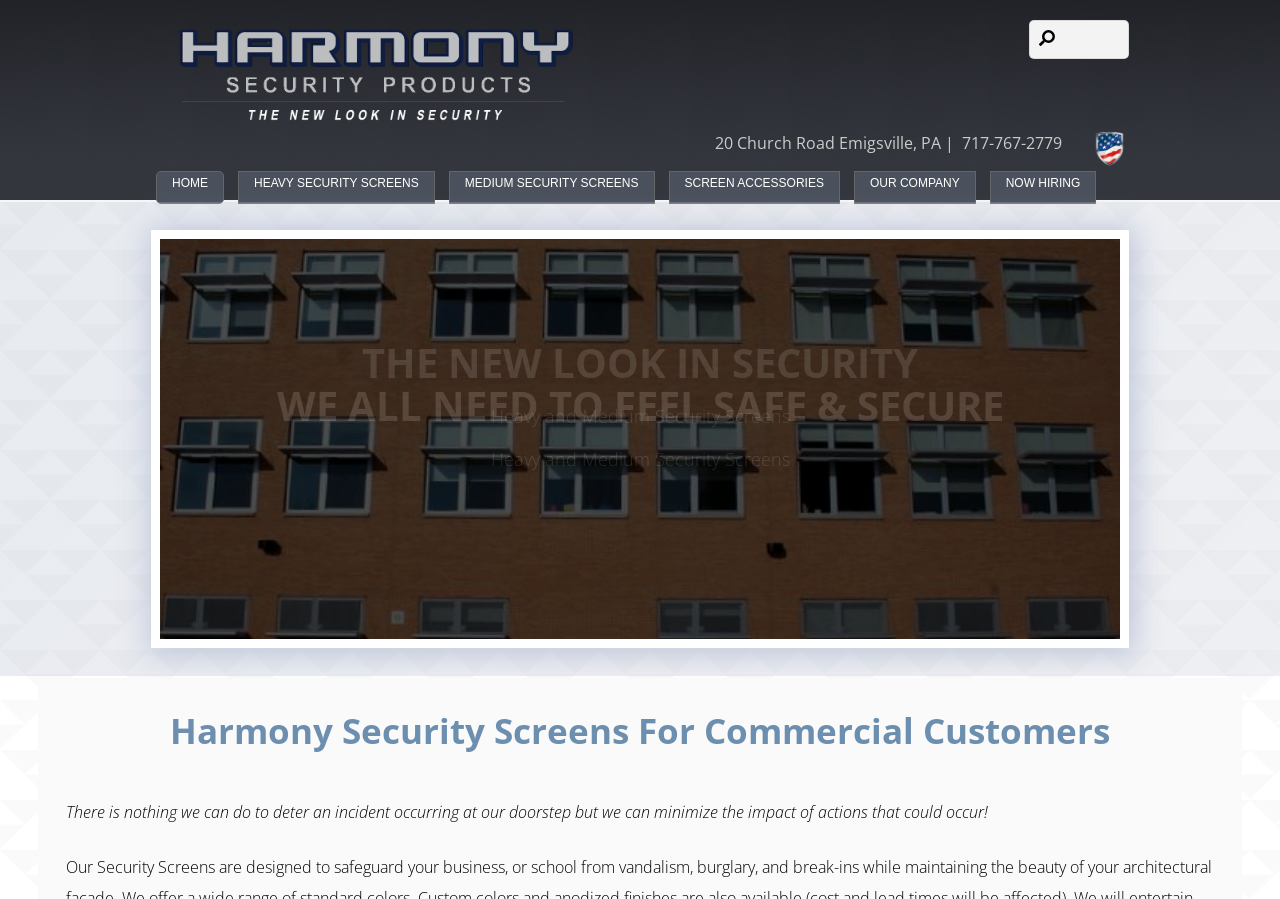Produce an extensive caption that describes everything on the webpage.

The webpage is about Harmony Security Products Inc, specifically highlighting their security screens for commercial applications. At the top left, there is a logo image and a link to the company's homepage, accompanied by a navigation menu with links to different sections, including "HOME", "HEAVY SECURITY SCREENS", "MEDIUM SECURITY SCREENS", "SCREEN ACCESSORIES", "OUR COMPANY", and "NOW HIRING". 

On the top right, there is a search textbox. Below the navigation menu, there is a section displaying the company's address, "20 Church Road Emigsville, PA", and phone number, "717-767-2779". 

The main content area is divided into two sections. The left section has a heading "WE ALL NEED TO FEEL SAFE & SECURE" and a paragraph describing the importance of security screens. The right section has a heading "Harmony Security Screens For Commercial Customers" and a paragraph emphasizing the need for security measures to minimize the impact of potential incidents.